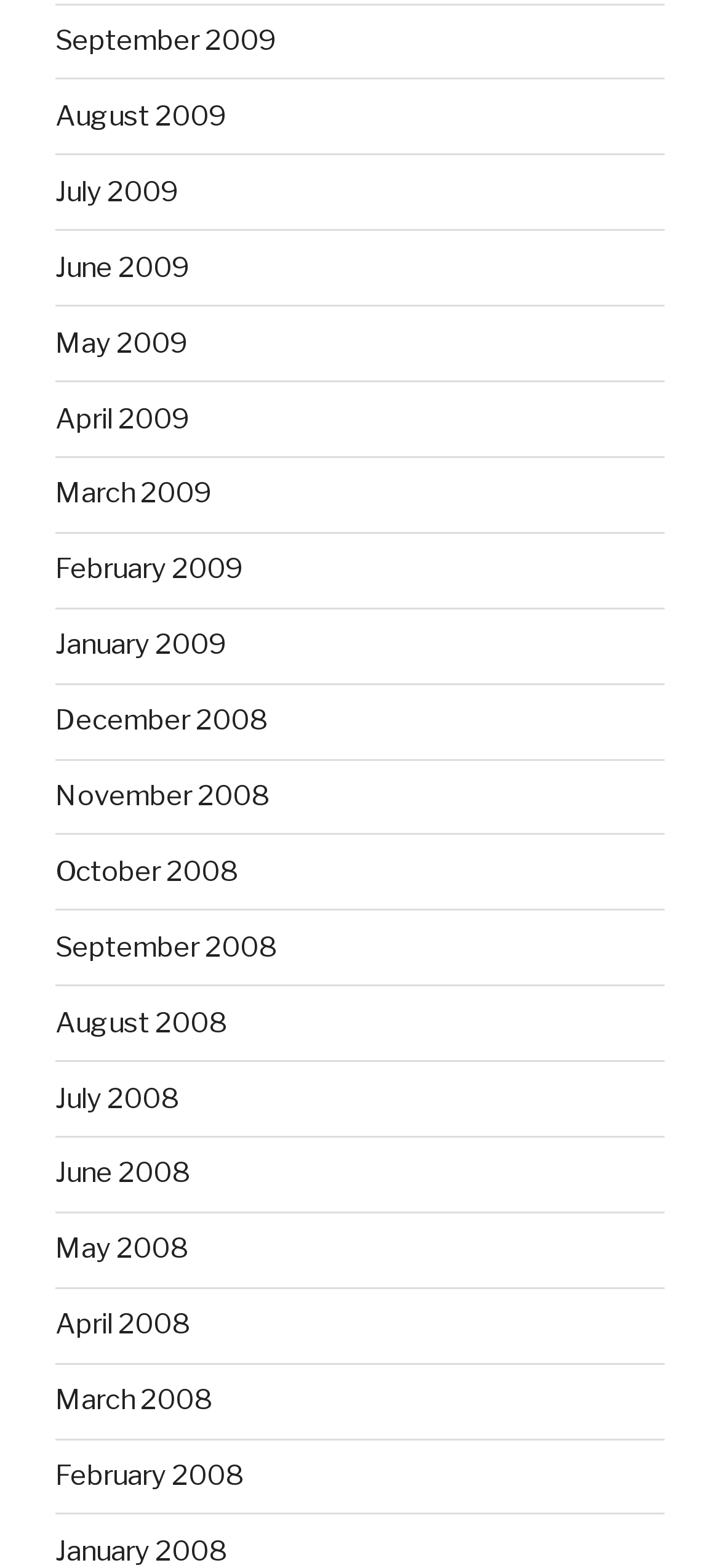Give the bounding box coordinates for the element described as: "August 2008".

[0.077, 0.642, 0.315, 0.663]